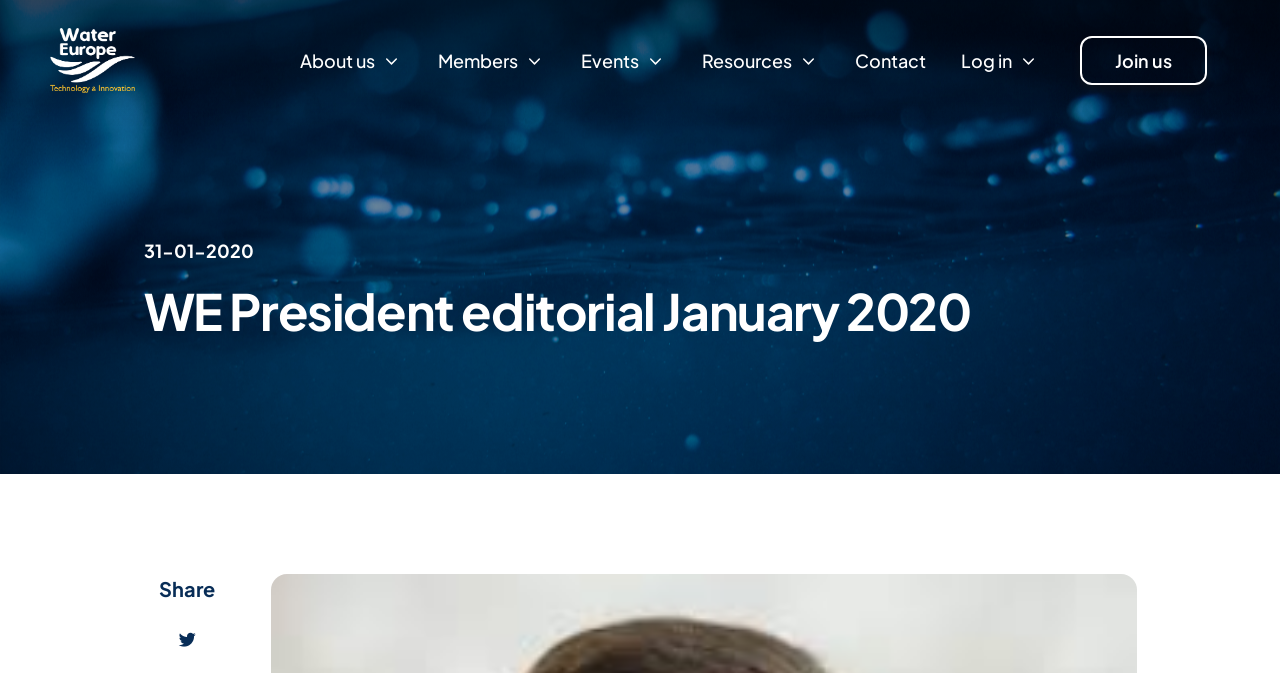Could you highlight the region that needs to be clicked to execute the instruction: "Click on Share on twitter"?

[0.129, 0.917, 0.164, 0.984]